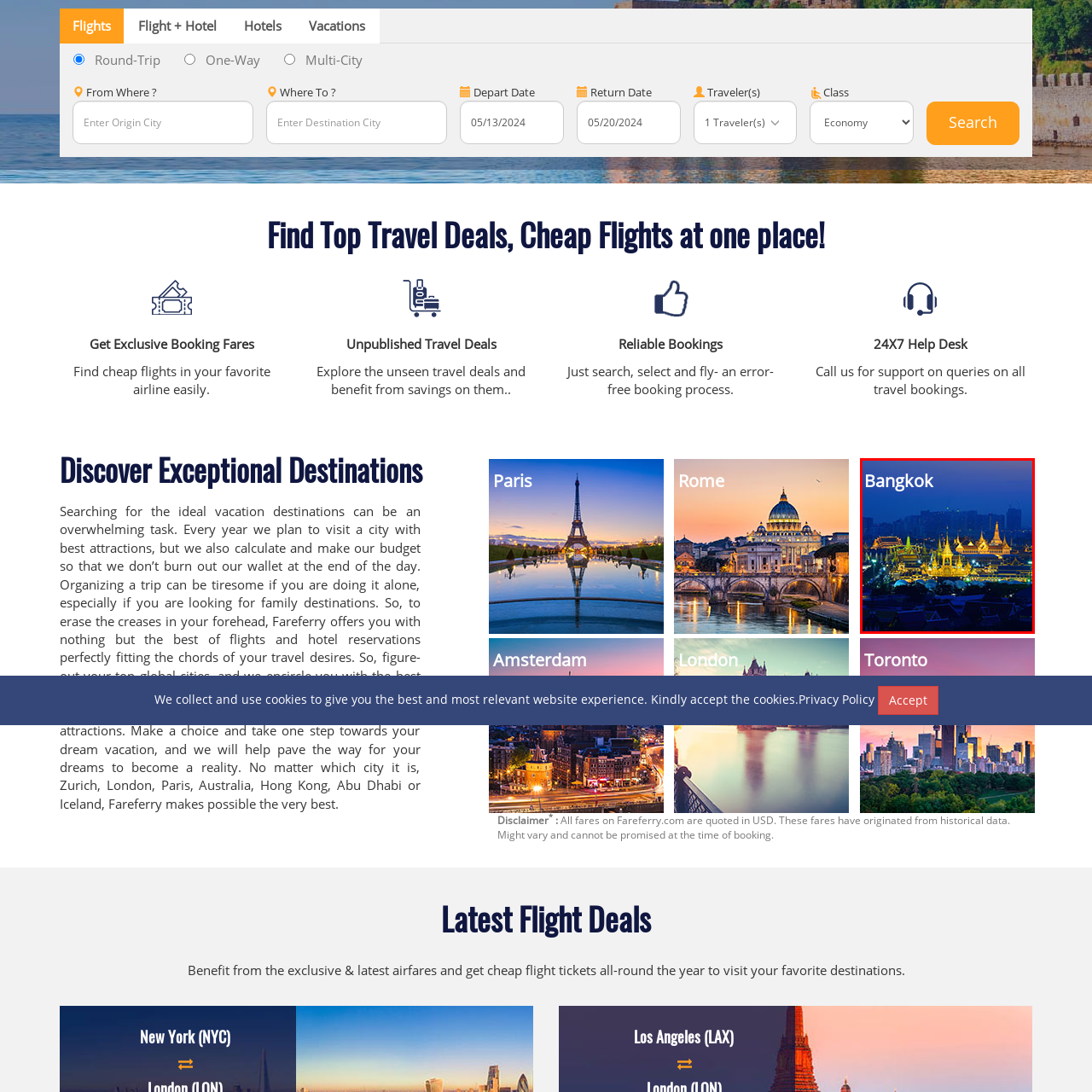Give a detailed account of the scene depicted within the red boundary.

This captivating image showcases the stunning skyline of Bangkok, illuminated by shimmering lights at dusk. Notable structures, including ornate temples and palaces, are beautifully highlighted against a deep blue sky, creating a mesmerizing view that exemplifies the city's vibrant culture and rich history. The text overlay simply states "Bangkok," inviting viewers to explore this enchanting destination further. Positioned as a prime travel option, it reflects the allure of Bangkok, complete with a fare starting from $425, making it an attractive choice for potential travelers seeking unforgettable experiences.